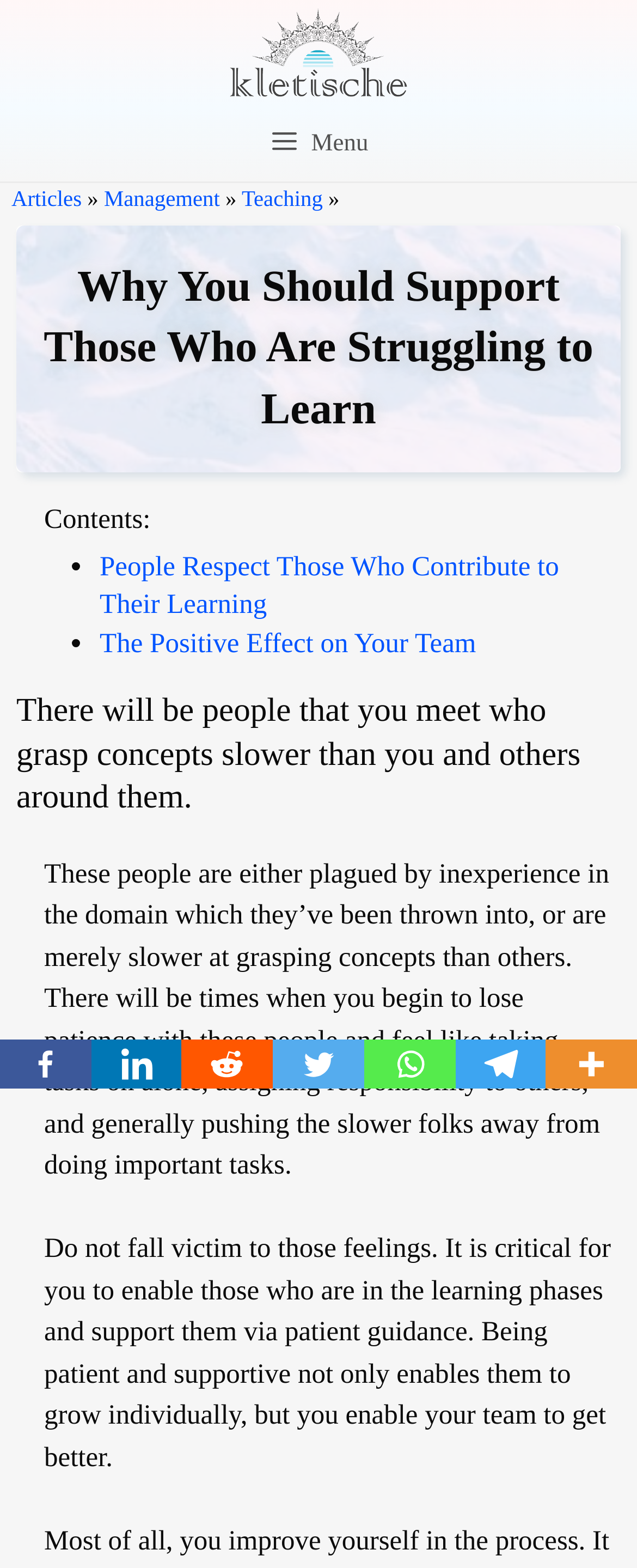What is the main topic of this webpage?
Answer the question with a single word or phrase by looking at the picture.

Supporting struggling students